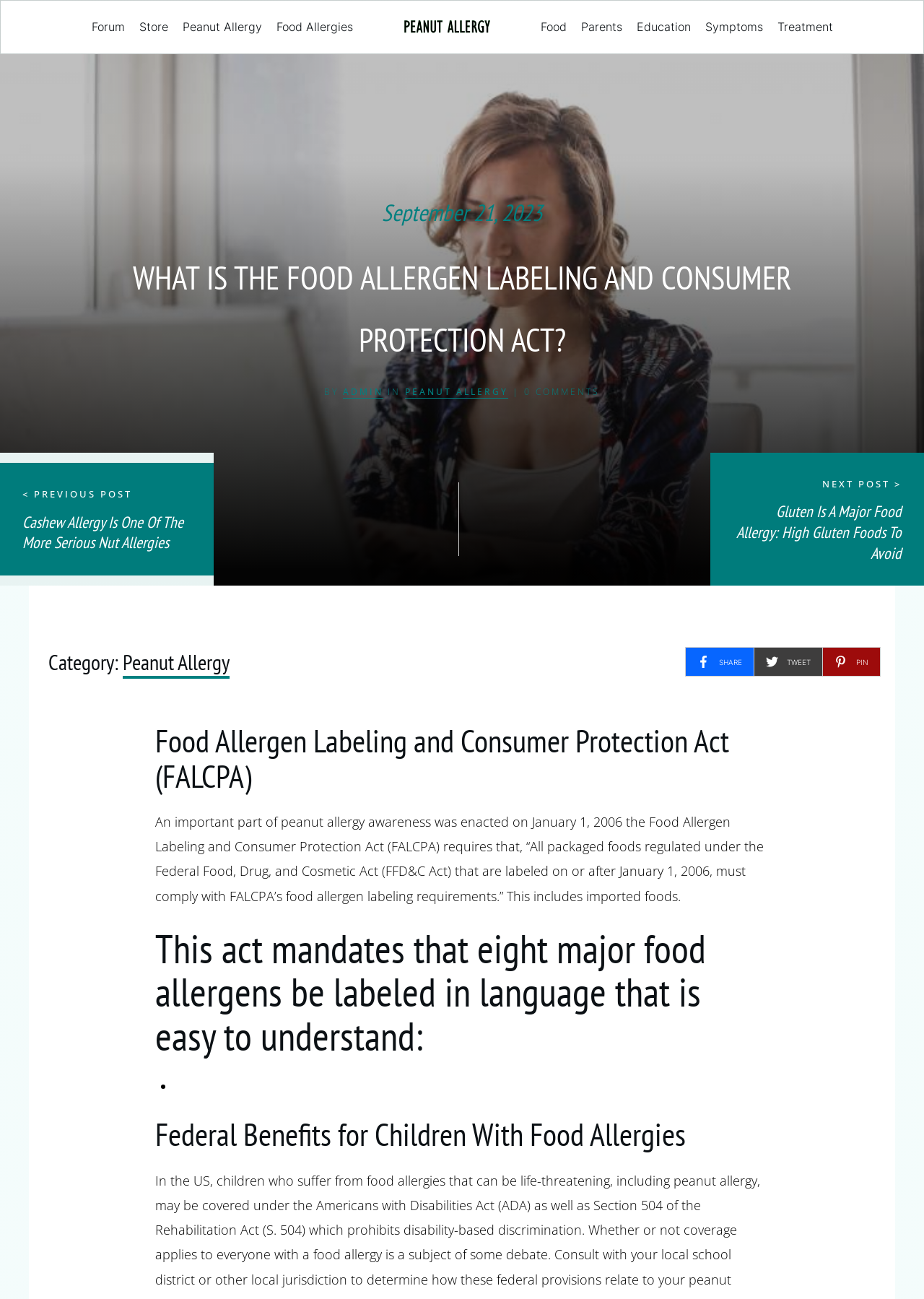Can you find the bounding box coordinates for the element that needs to be clicked to execute this instruction: "Click on the 'Forum' link"? The coordinates should be given as four float numbers between 0 and 1, i.e., [left, top, right, bottom].

[0.099, 0.016, 0.135, 0.026]